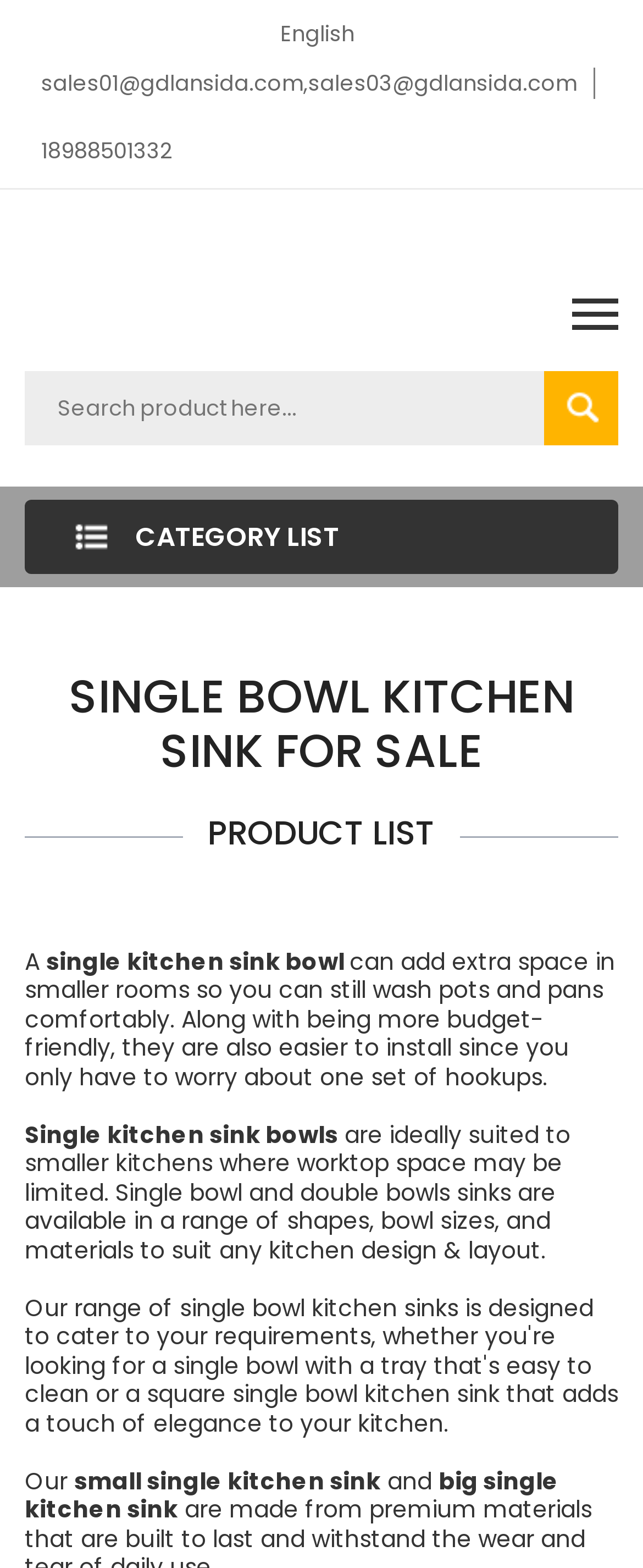What is the language of the website?
Using the image, elaborate on the answer with as much detail as possible.

I determined the language of the website by looking at the link 'English' at the top of the page, which suggests that the website is currently in English.